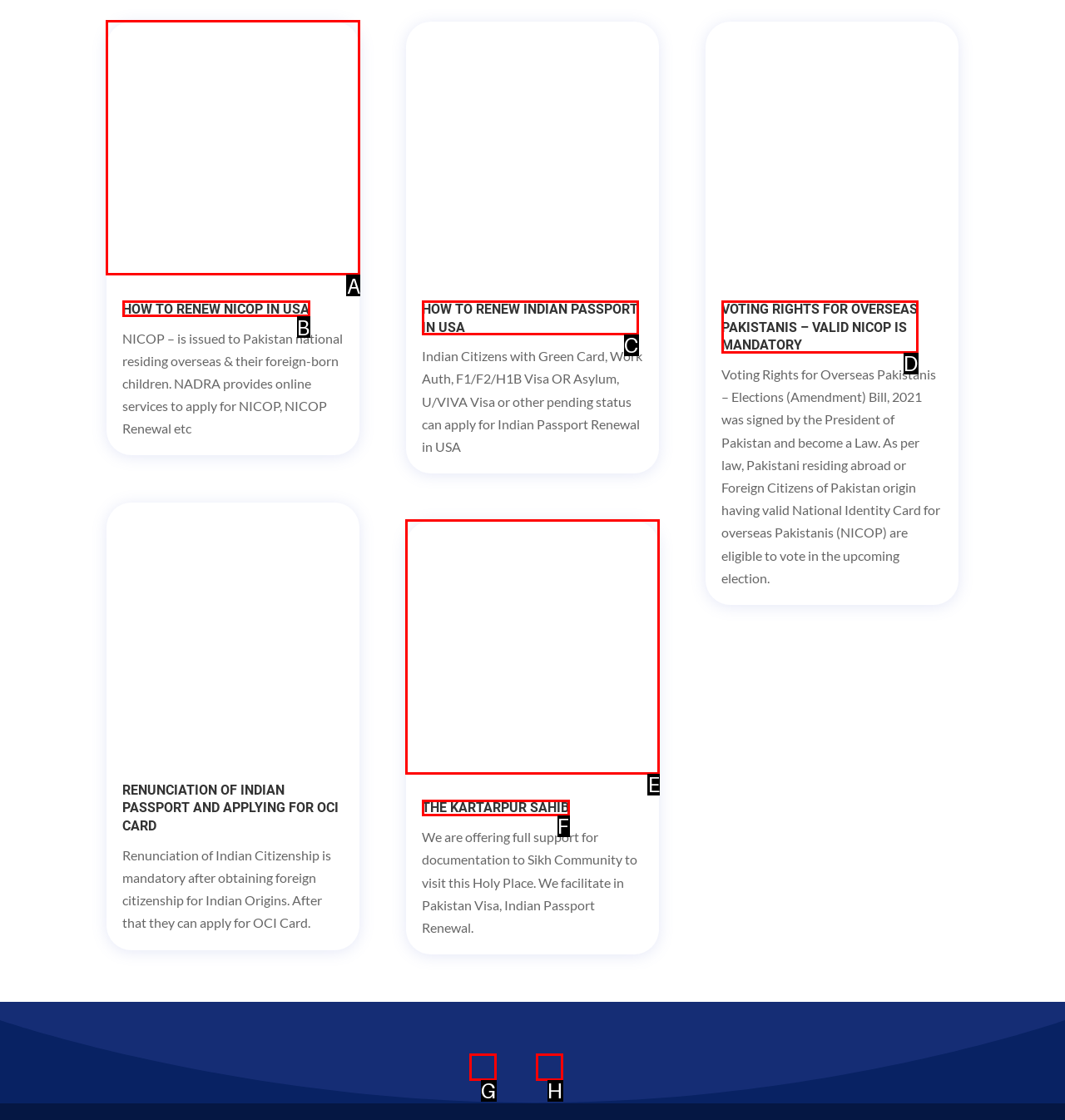Choose the letter of the UI element that aligns with the following description: Follow
State your answer as the letter from the listed options.

H